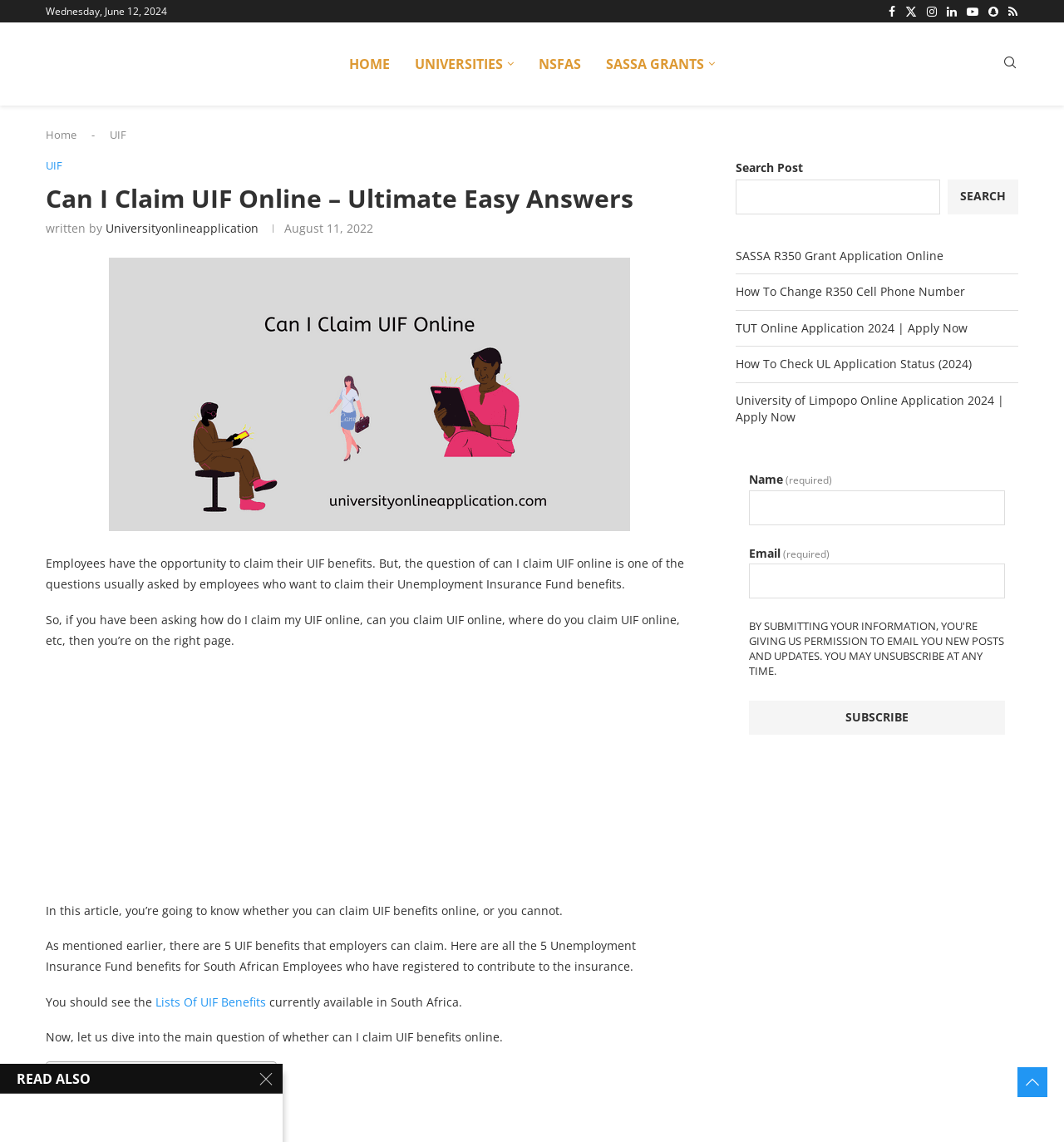Please determine the primary heading and provide its text.

Can I Claim UIF Online – Ultimate Easy Answers